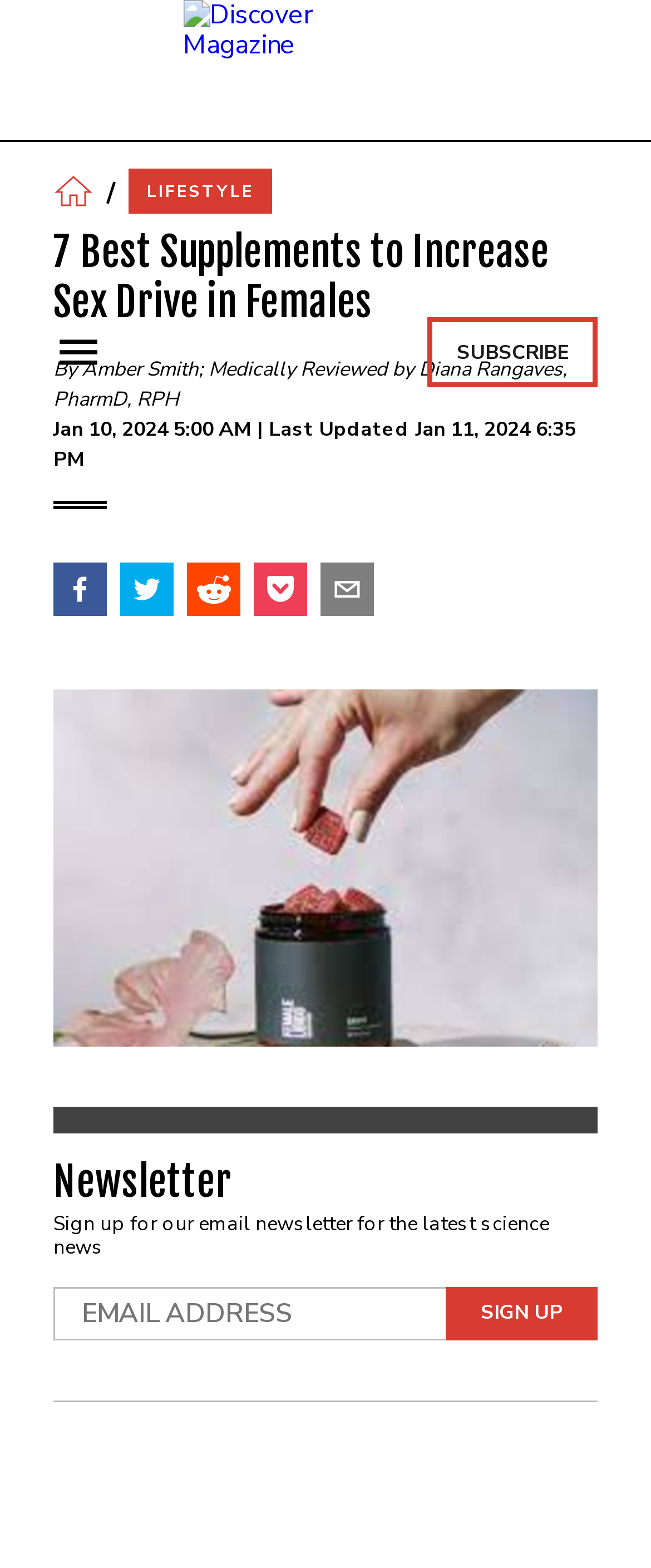Identify the bounding box coordinates of the region that needs to be clicked to carry out this instruction: "Read the article by Amber Smith". Provide these coordinates as four float numbers ranging from 0 to 1, i.e., [left, top, right, bottom].

[0.126, 0.227, 0.305, 0.244]